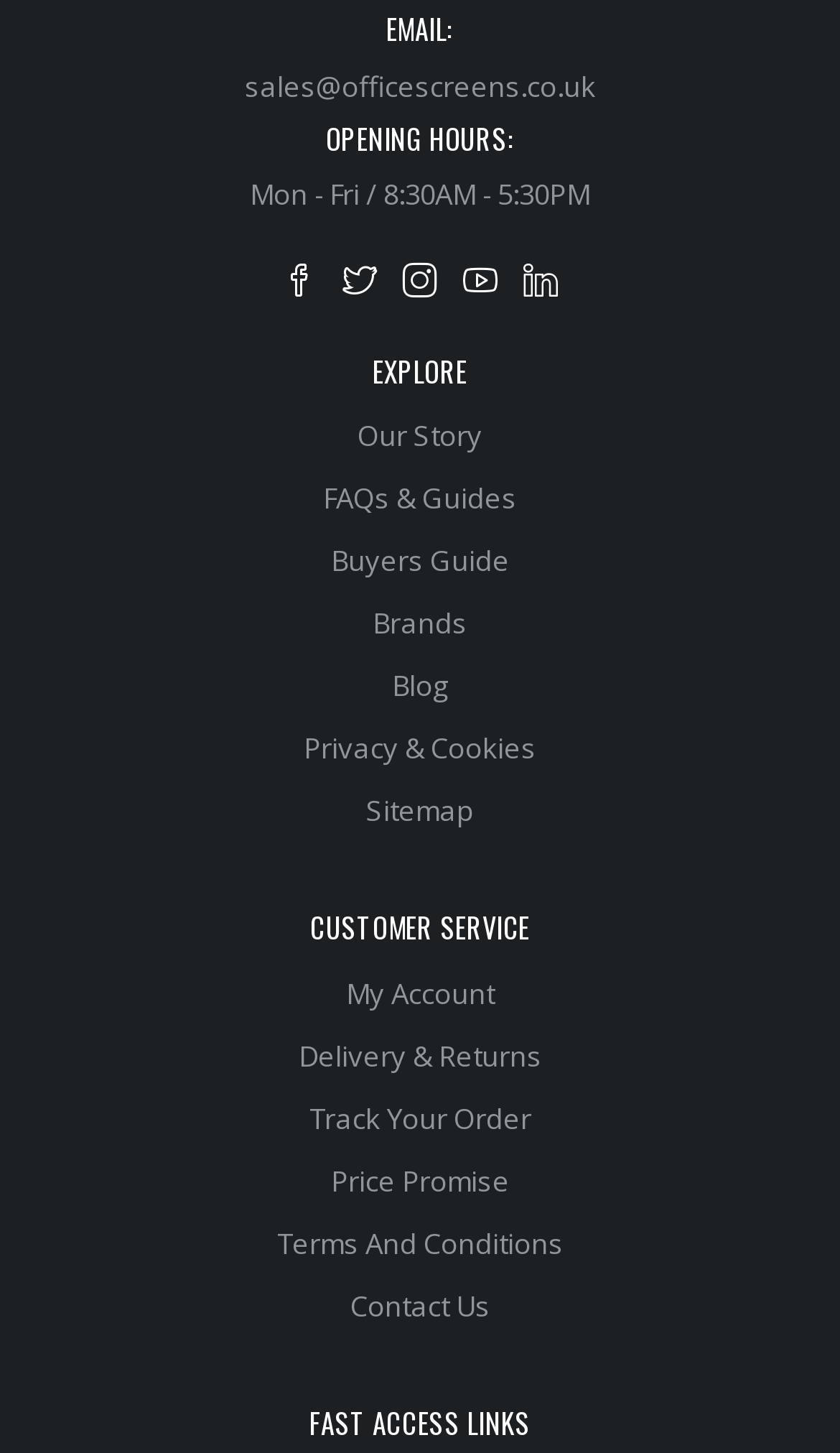Carefully examine the image and provide an in-depth answer to the question: What are the office hours?

I found the office hours by looking at the StaticText element with the text 'Mon - Fri / 8:30AM - 5:30PM' which is located under the 'OPENING HOURS:' heading.